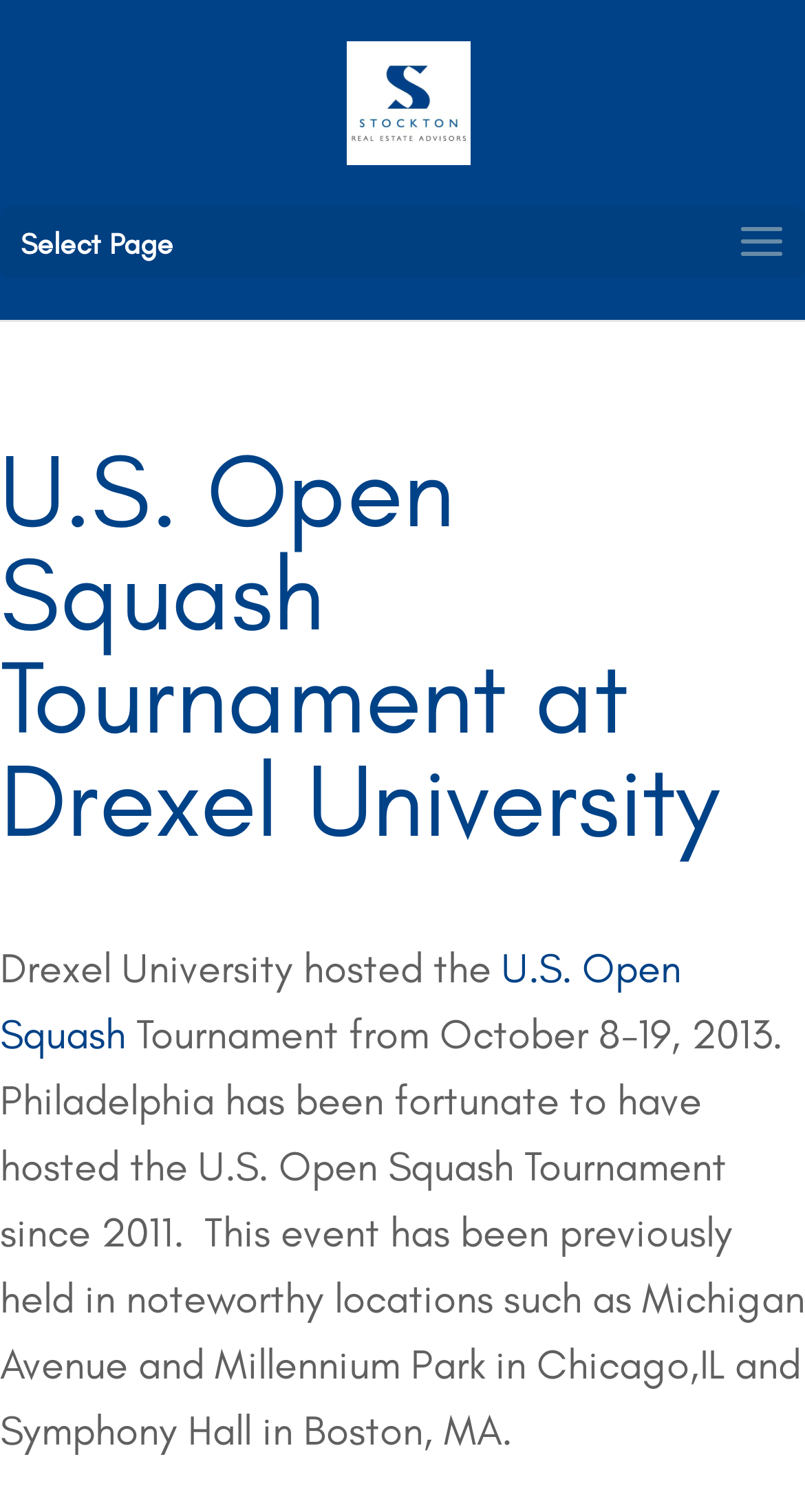Explain the features and main sections of the webpage comprehensively.

The webpage is about the U.S. Open Squash Tournament at Drexel University, sponsored by Stockton Real Estate Advisors. At the top right corner, there is a link and an image, both labeled as "Stockton Real Estate Advisors". Below this, there is a dropdown menu labeled "Select Page" at the top left corner. 

The main content of the webpage is divided into sections. The first section is a heading that spans the entire width of the page, stating "U.S. Open Squash Tournament at Drexel University". 

Below this heading, there is a paragraph of text that starts with "Drexel University hosted the" and continues to describe the tournament, including the dates it was held, October 8-19, 2013, and its history of being hosted in other locations such as Chicago and Boston. Within this paragraph, the text "U.S. Open Squash" is a clickable link.